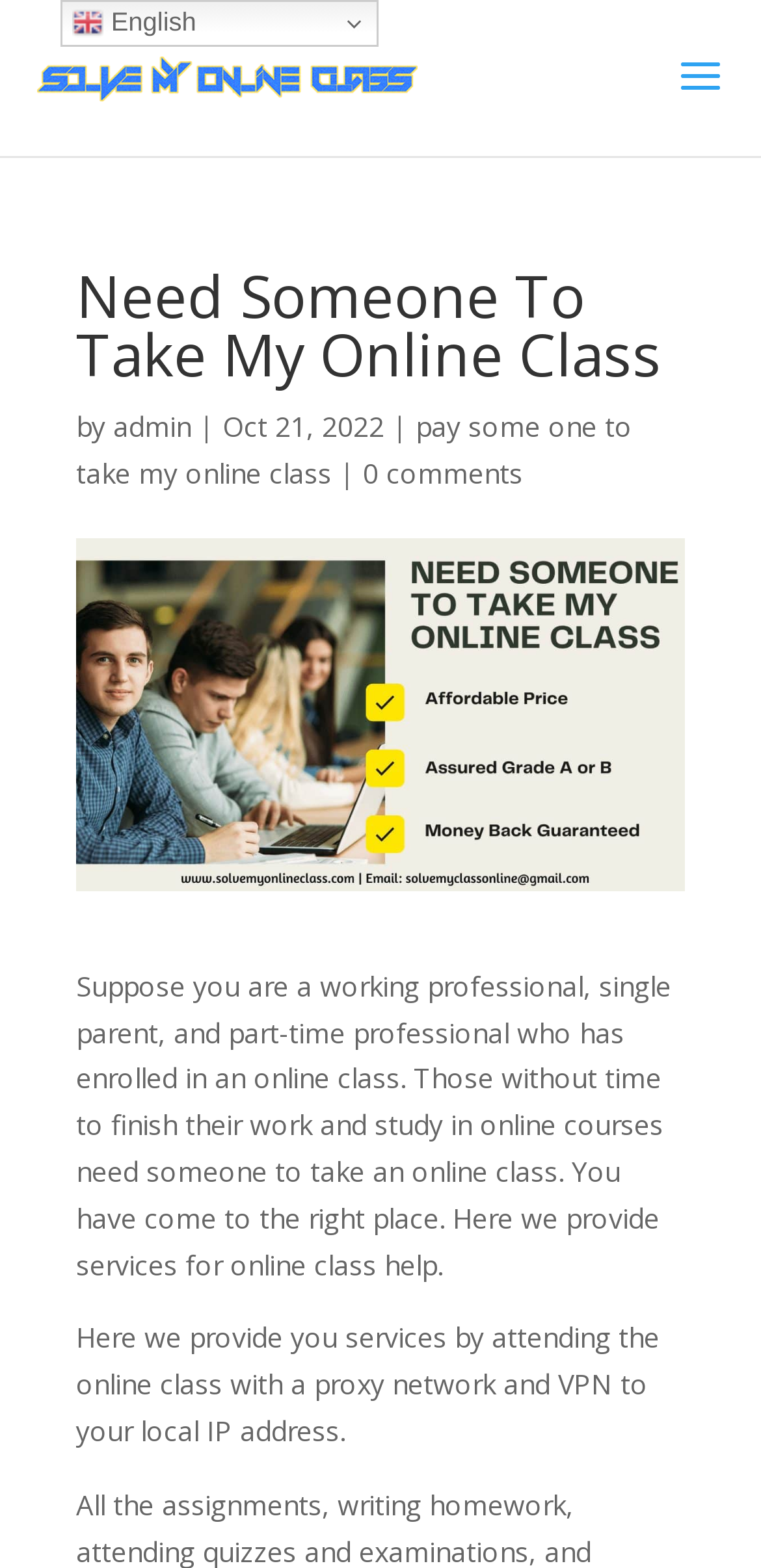Who is the target audience for this service?
Based on the image, answer the question in a detailed manner.

The target audience for this service appears to be working professionals, single parents, and part-time professionals who have enrolled in online classes but do not have the time to finish their work and study, as mentioned in the first paragraph on the webpage.